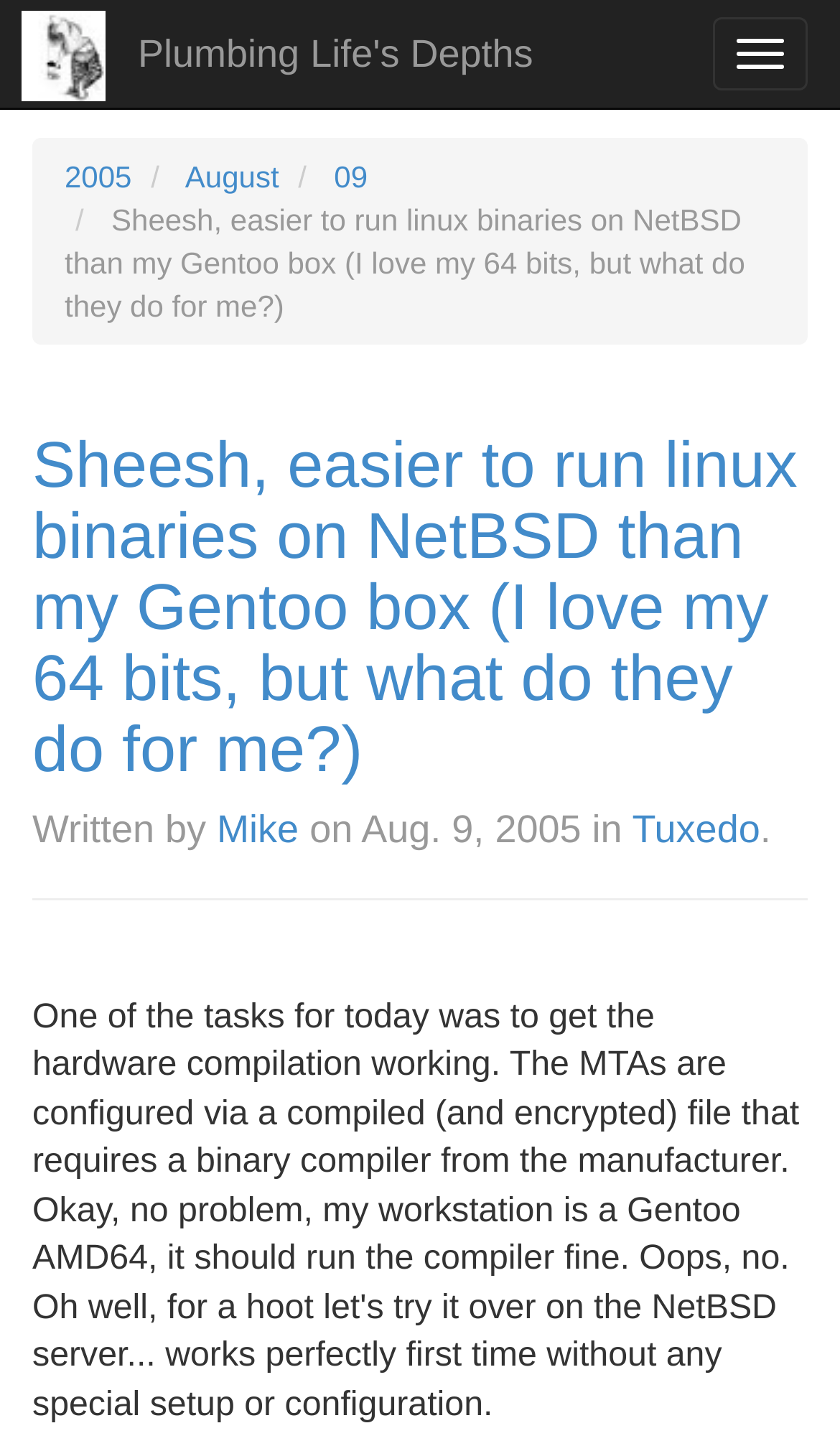What is the navigation button located at?
Answer with a single word or phrase by referring to the visual content.

Top right corner